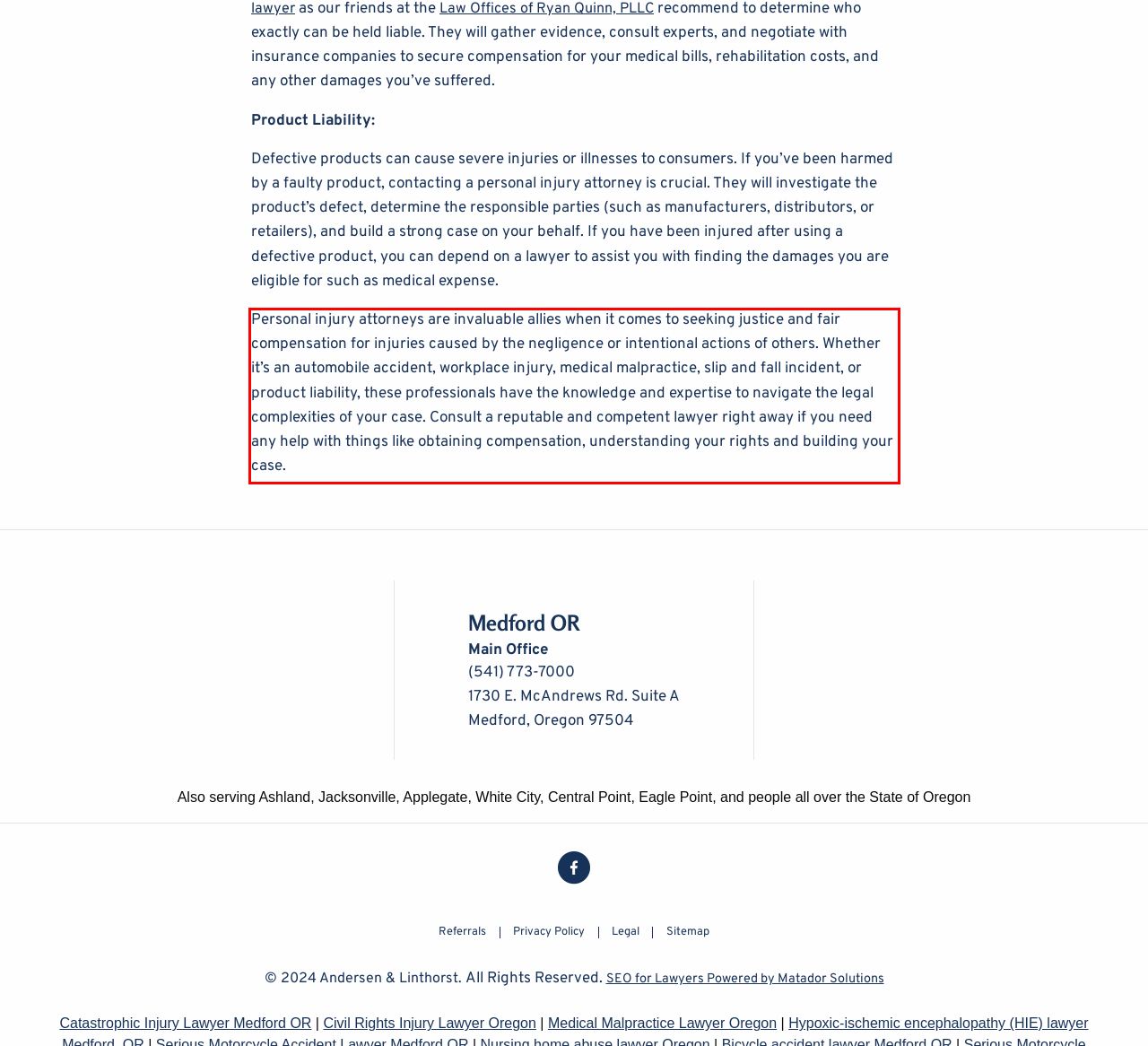Review the webpage screenshot provided, and perform OCR to extract the text from the red bounding box.

Personal injury attorneys are invaluable allies when it comes to seeking justice and fair compensation for injuries caused by the negligence or intentional actions of others. Whether it’s an automobile accident, workplace injury, medical malpractice, slip and fall incident, or product liability, these professionals have the knowledge and expertise to navigate the legal complexities of your case. Consult a reputable and competent lawyer right away if you need any help with things like obtaining compensation, understanding your rights and building your case.